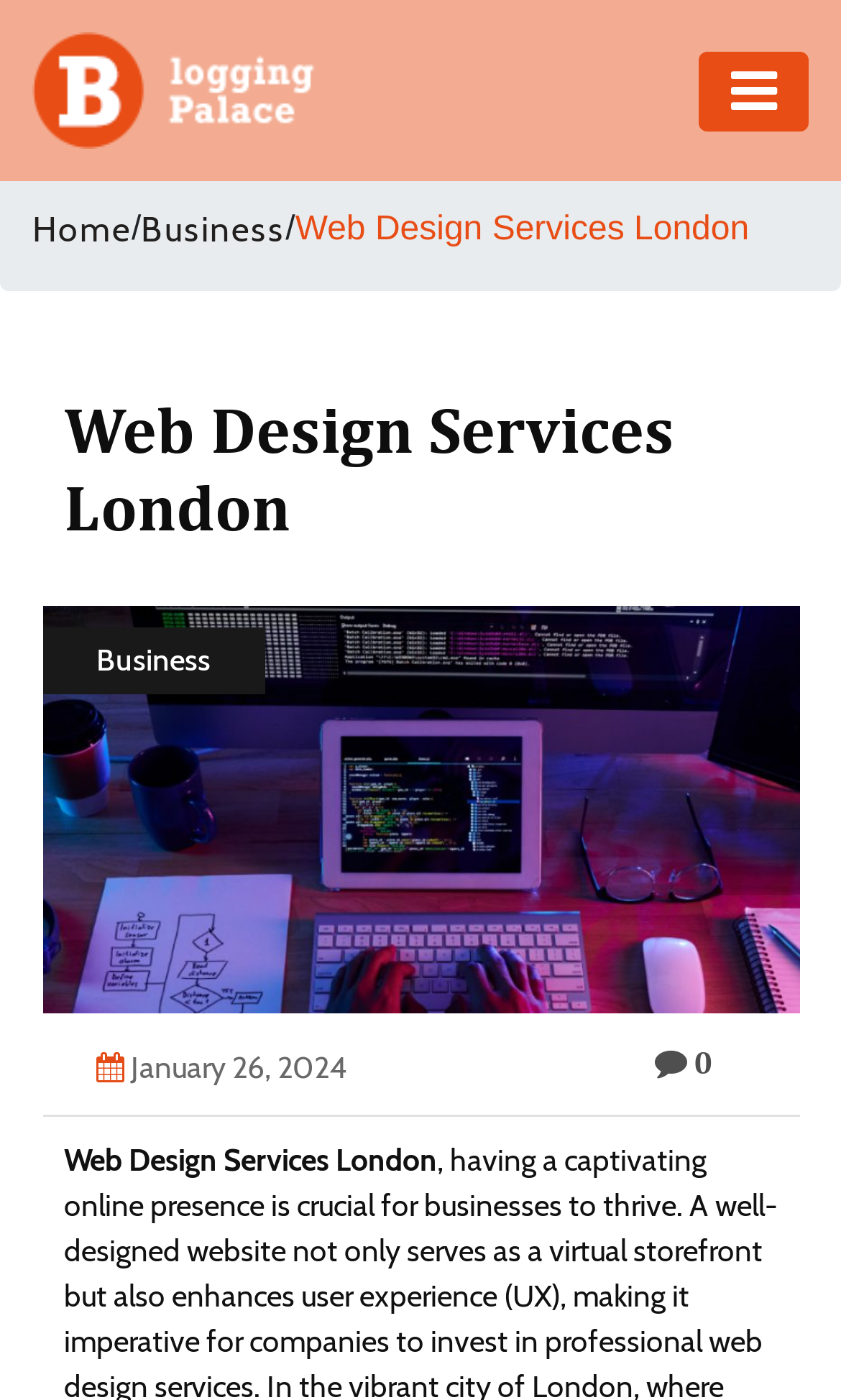Locate the bounding box coordinates of the segment that needs to be clicked to meet this instruction: "Go to Home".

[0.038, 0.146, 0.156, 0.185]